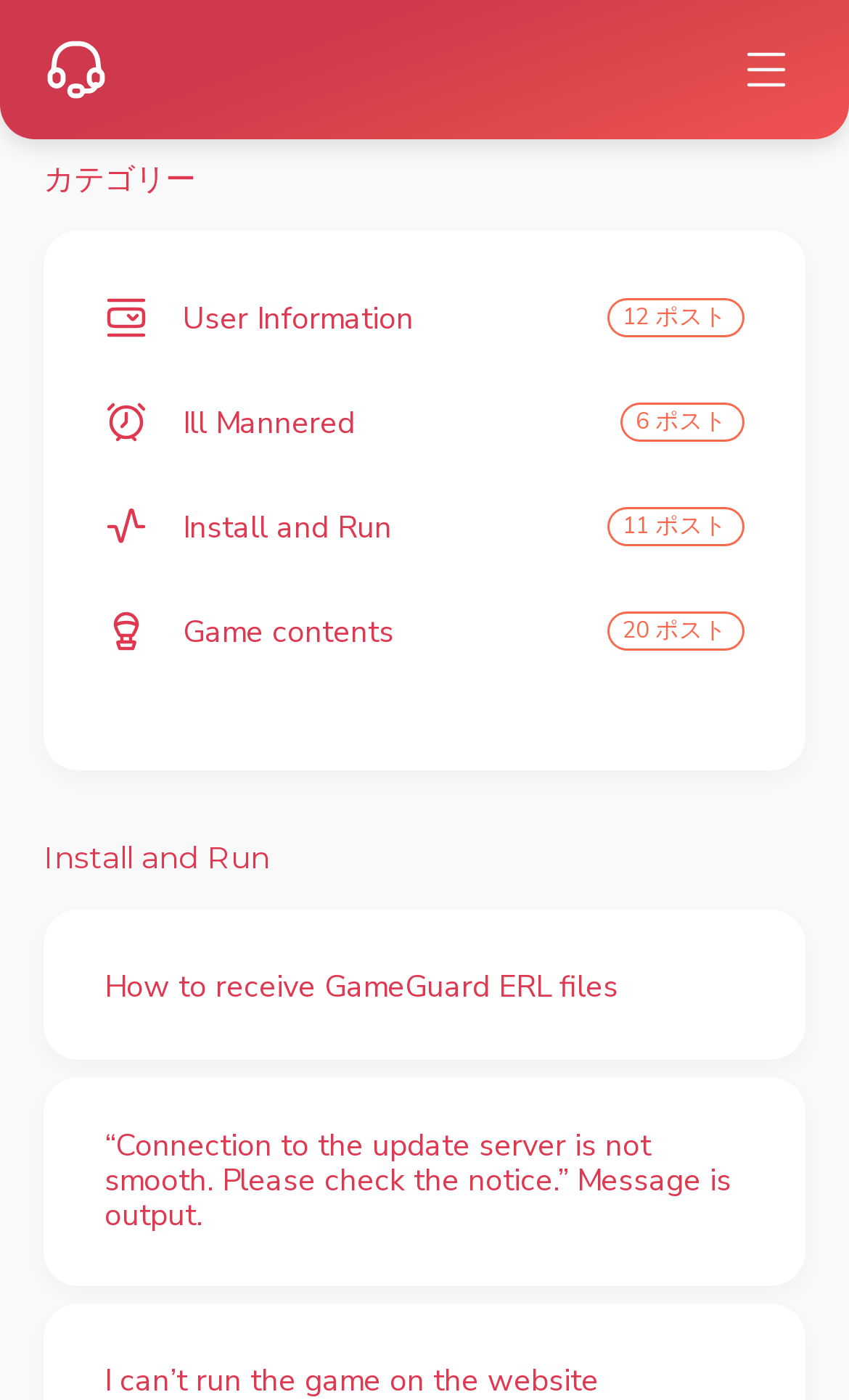What is the category of the first link?
Answer the question with a single word or phrase, referring to the image.

User Information